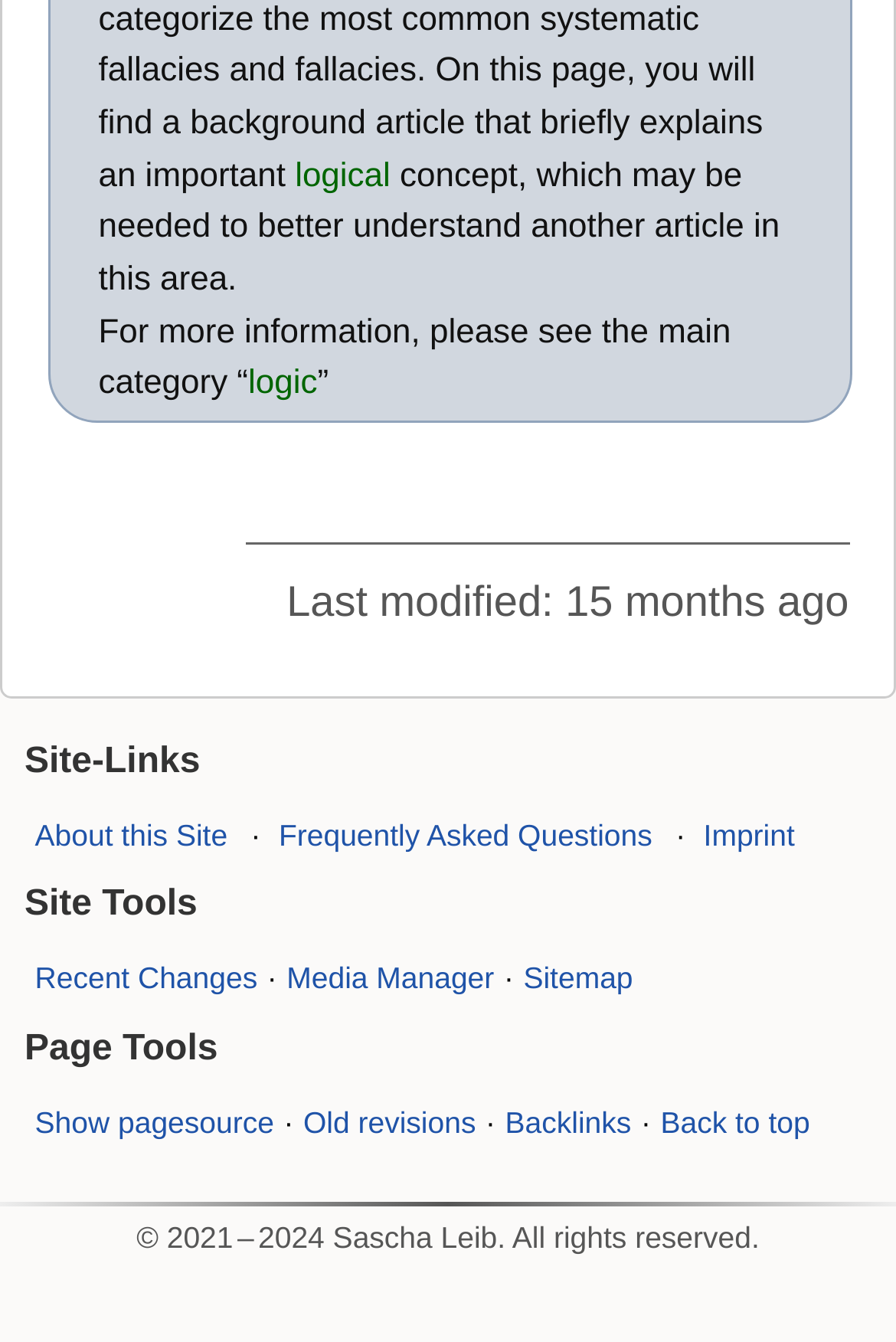Respond to the question below with a single word or phrase:
What is the purpose of the 'Back to top' link?

To go back to the top of the page